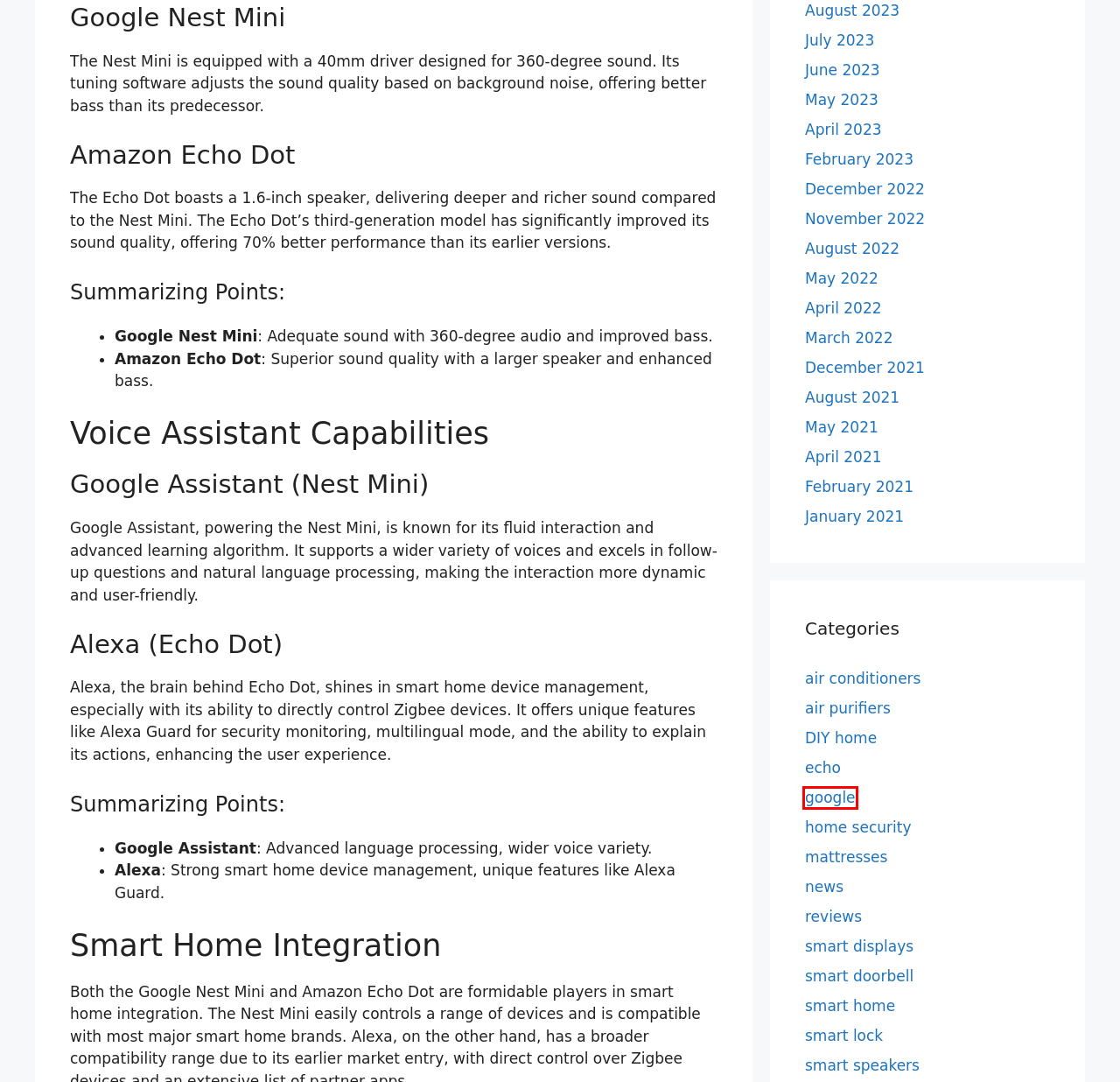Check out the screenshot of a webpage with a red rectangle bounding box. Select the best fitting webpage description that aligns with the new webpage after clicking the element inside the bounding box. Here are the candidates:
A. smart displays Archives - Happy Home Nerd
B. google Archives - Happy Home Nerd
C. December 2021 - Happy Home Nerd
D. echo Archives - Happy Home Nerd
E. March 2022 - Happy Home Nerd
F. May 2021 - Happy Home Nerd
G. reviews Archives - Happy Home Nerd
H. April 2022 - Happy Home Nerd

B